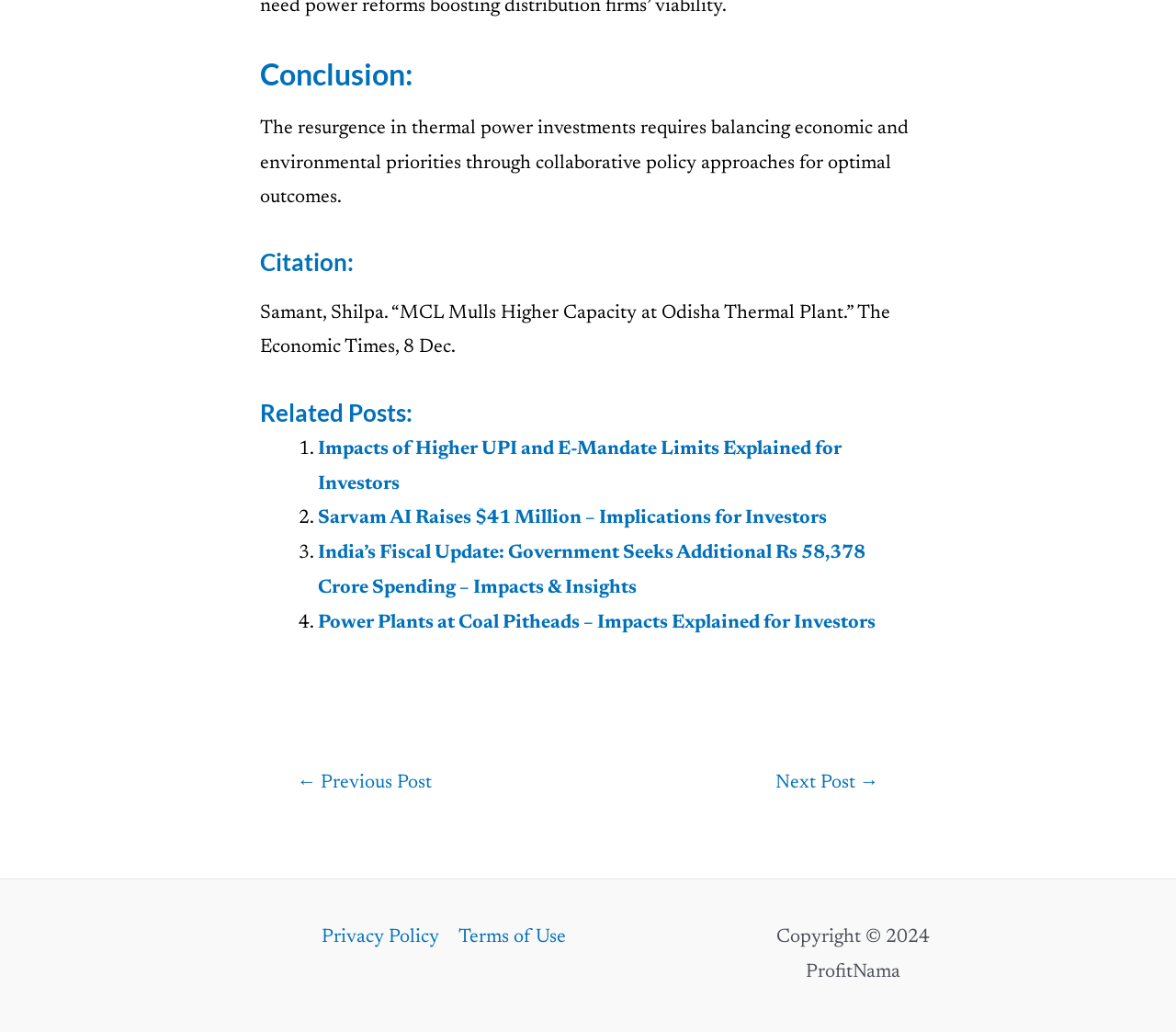Locate the bounding box coordinates of the clickable area needed to fulfill the instruction: "Search for something".

None